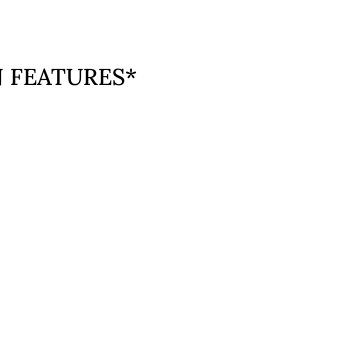What features are integrated in the 3CX IP phone system?
Look at the image and respond with a single word or a short phrase.

Voice services, video conferencing, and messaging